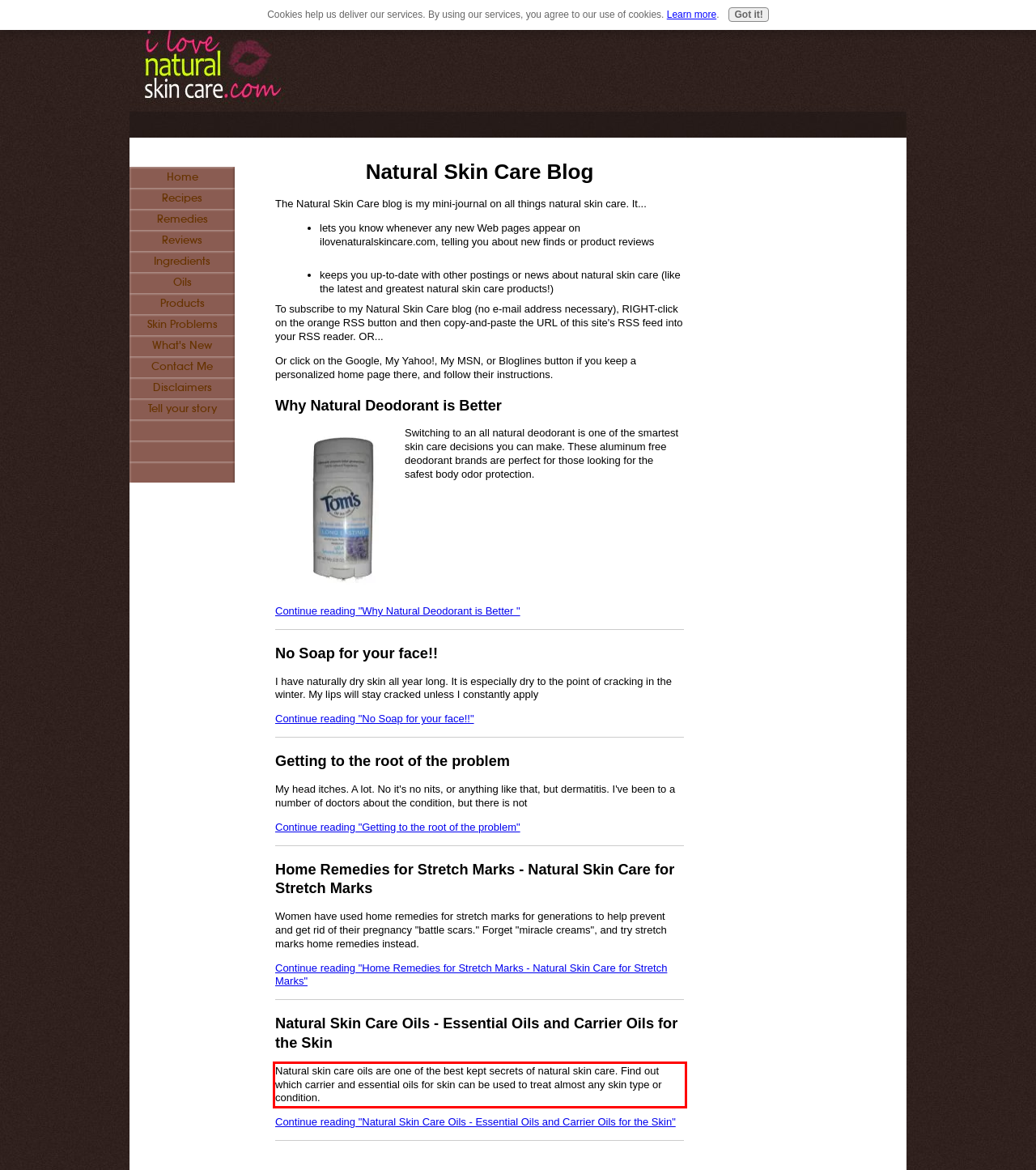Given a webpage screenshot, identify the text inside the red bounding box using OCR and extract it.

Natural skin care oils are one of the best kept secrets of natural skin care. Find out which carrier and essential oils for skin can be used to treat almost any skin type or condition.